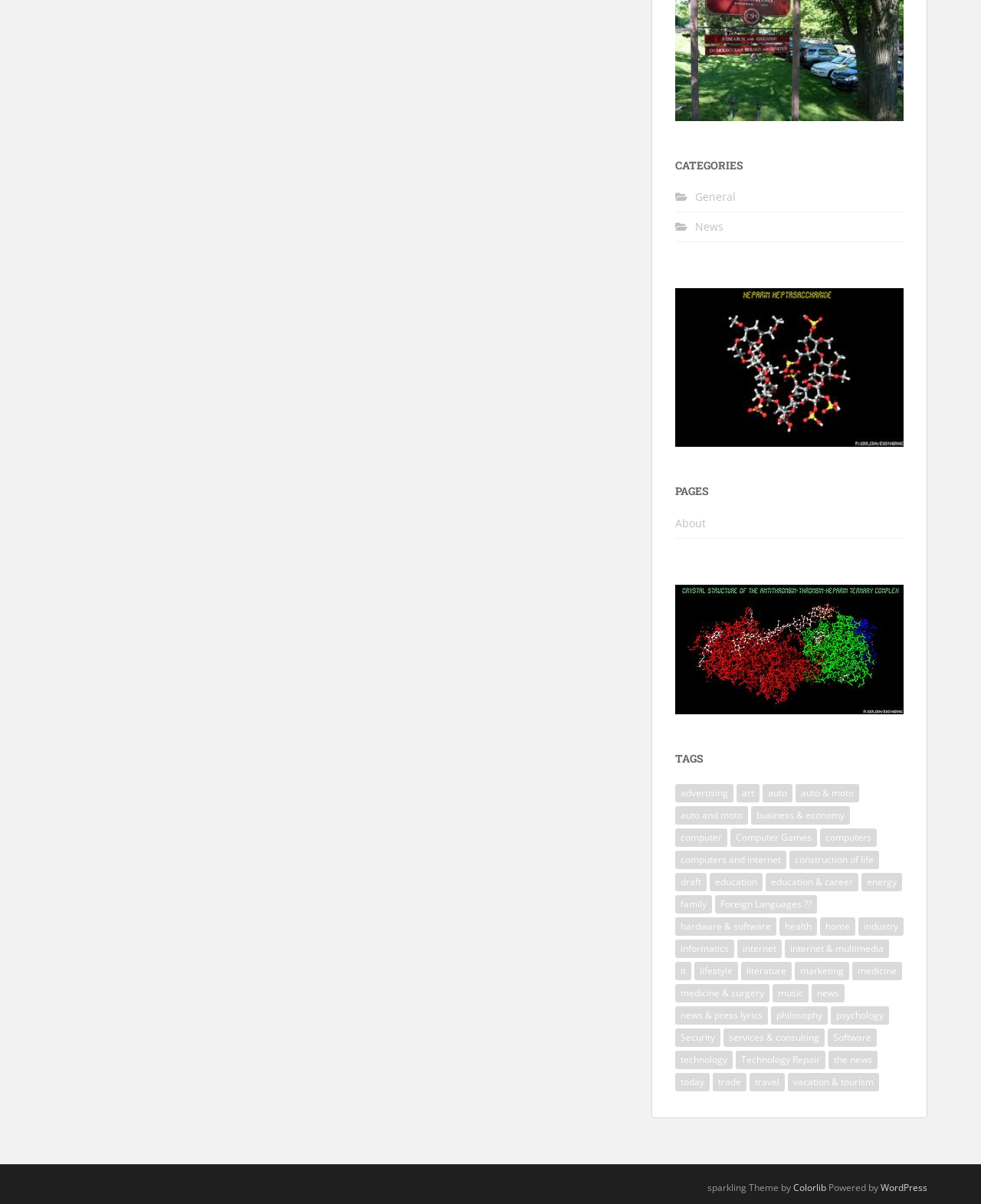Please determine the bounding box coordinates for the element that should be clicked to follow these instructions: "Click on the 'General' category".

[0.709, 0.157, 0.75, 0.169]